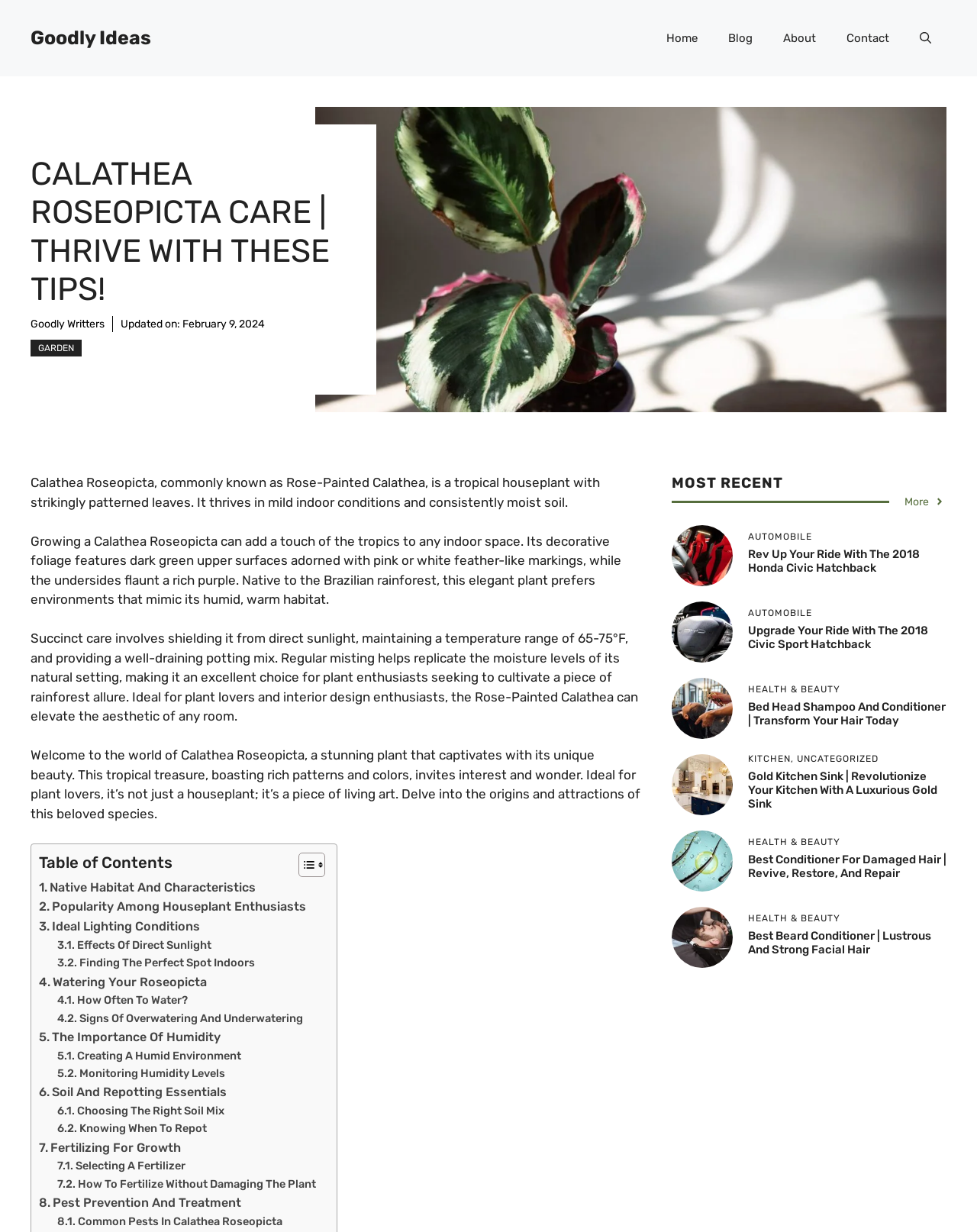How many links are there in the navigation?
Based on the image, provide your answer in one word or phrase.

5